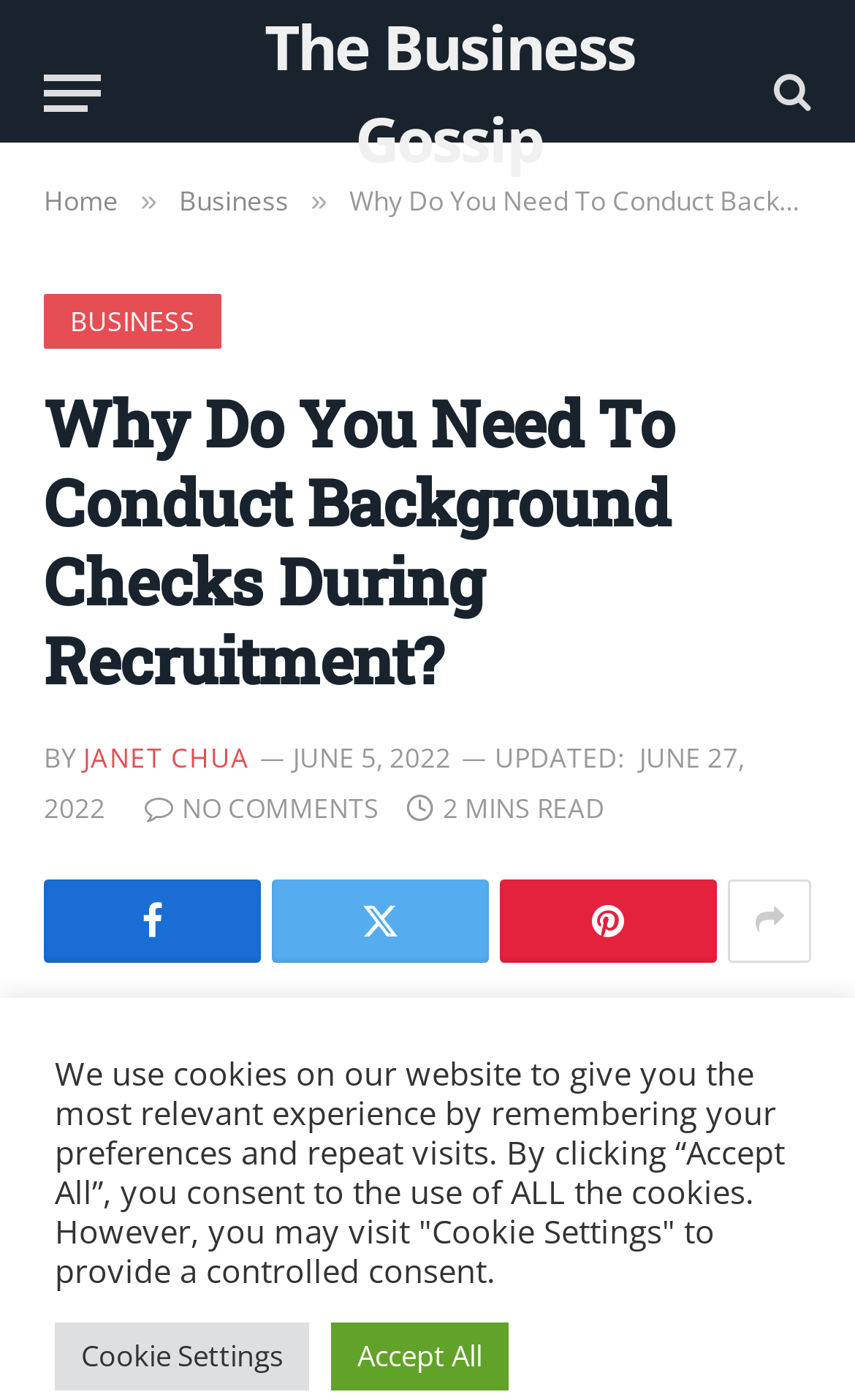Please find the top heading of the webpage and generate its text.

Why Do You Need To Conduct Background Checks During Recruitment?